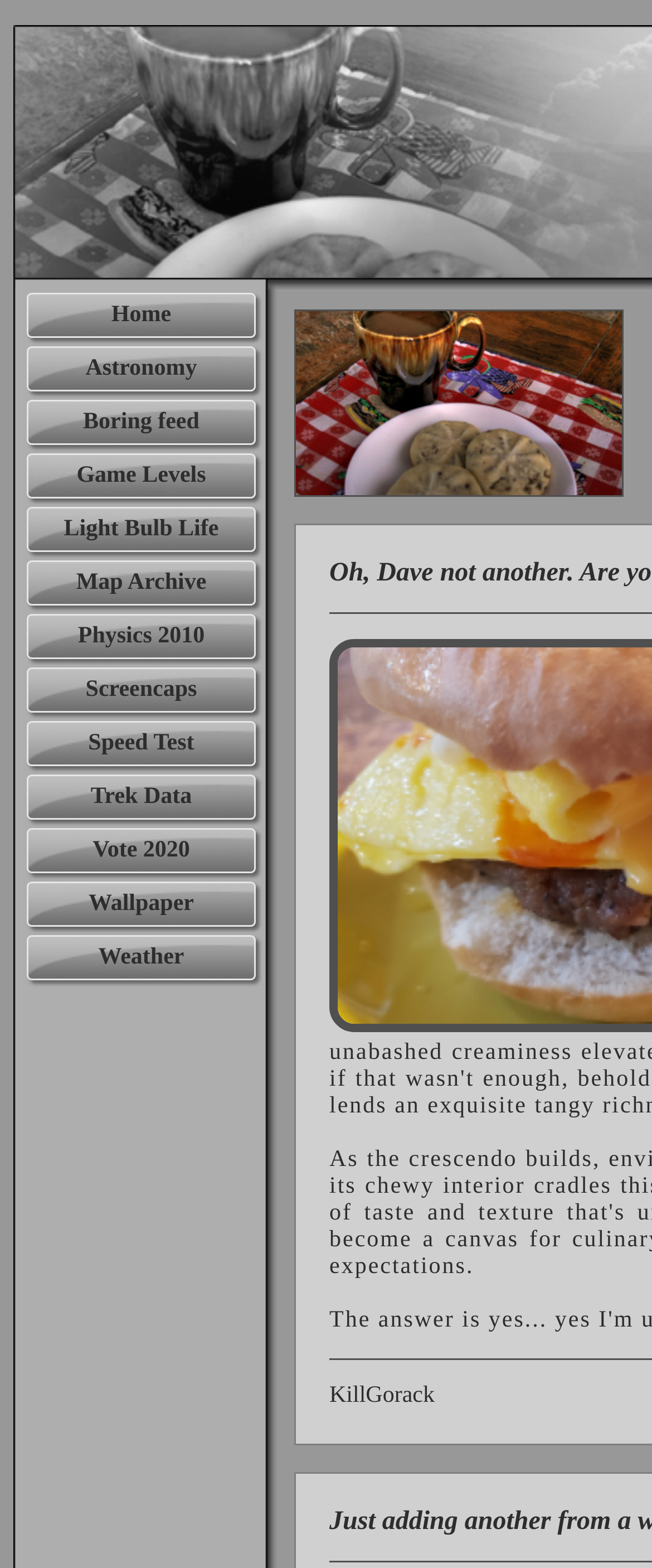Explain the webpage's design and content in an elaborate manner.

The webpage is titled "KillGorack / Boring feed" and appears to be a personal website or blog. At the top left corner, there is a navigation menu consisting of 11 links, including "Home", "Astronomy", "Boring feed", and others, arranged vertically in a column. 

To the right of the navigation menu, there is a large application thumbnail image, taking up most of the width of the page. Below the image, there are two non-descriptive text elements, likely used for spacing or formatting purposes.

At the bottom of the page, there is a footer section with the text "KillGorack", likely indicating the author or owner of the website.